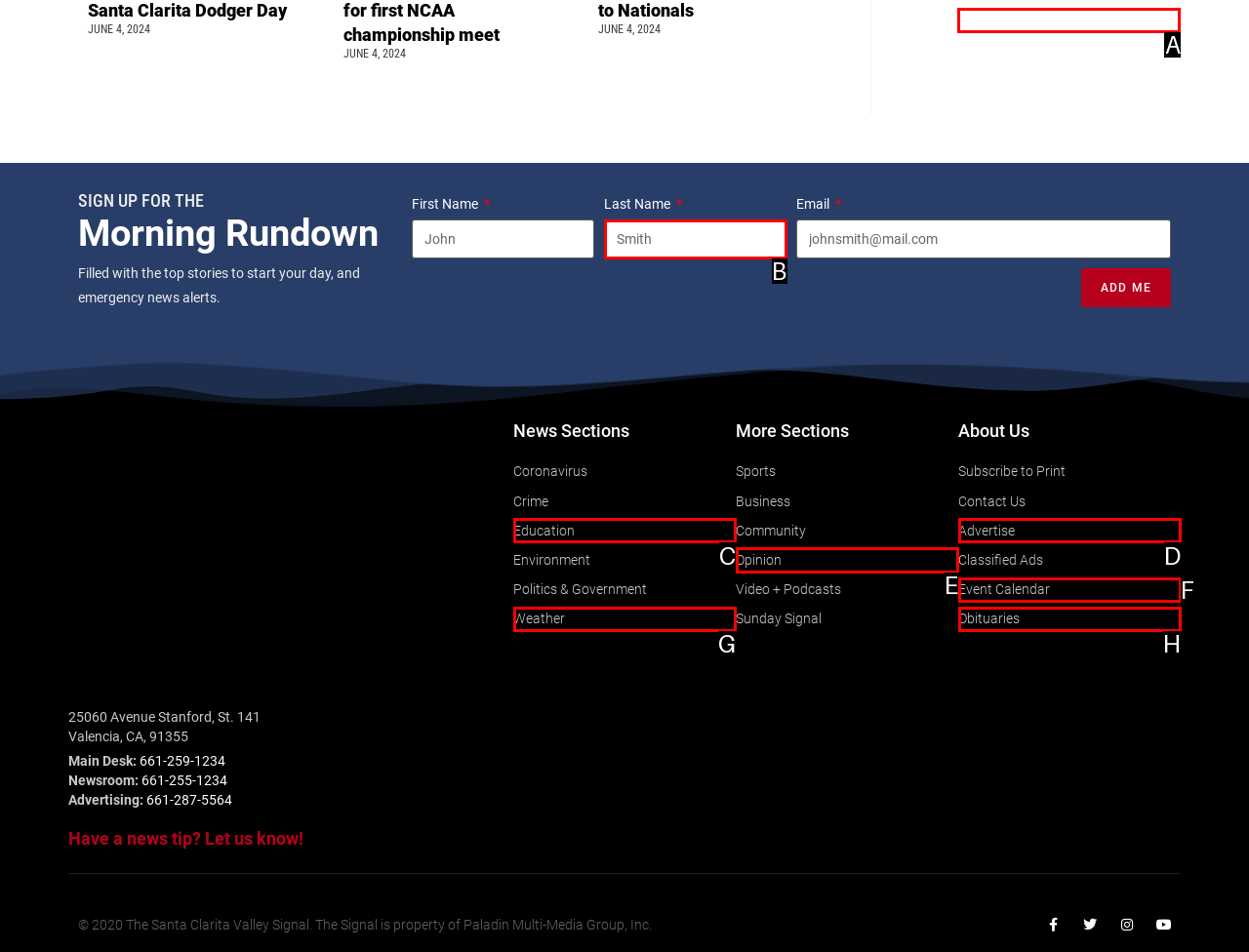Select the right option to accomplish this task: Subscribe to Print. Reply with the letter corresponding to the correct UI element.

A